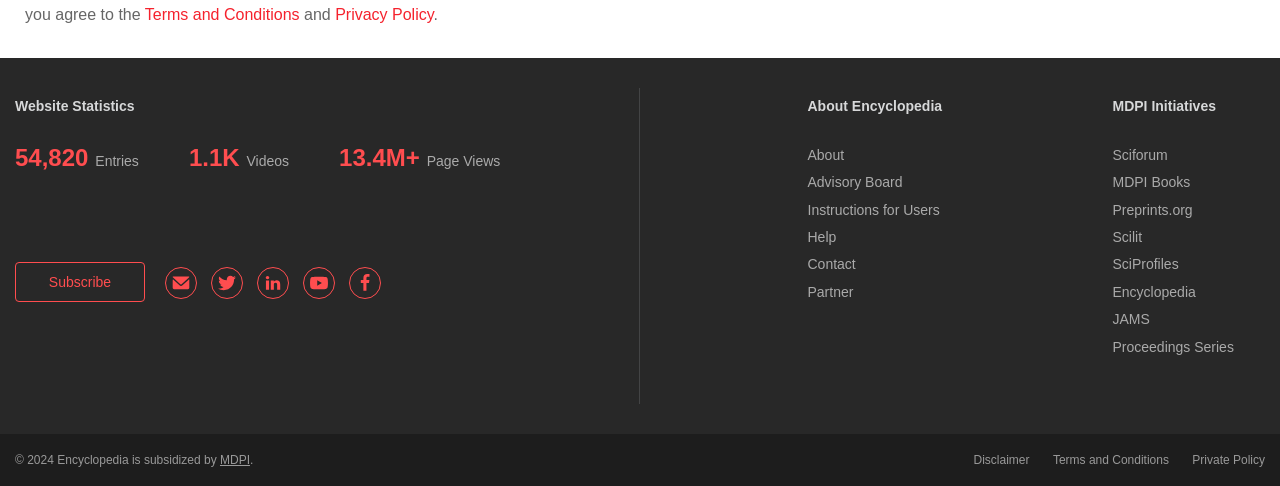Show me the bounding box coordinates of the clickable region to achieve the task as per the instruction: "View website statistics".

[0.012, 0.201, 0.105, 0.234]